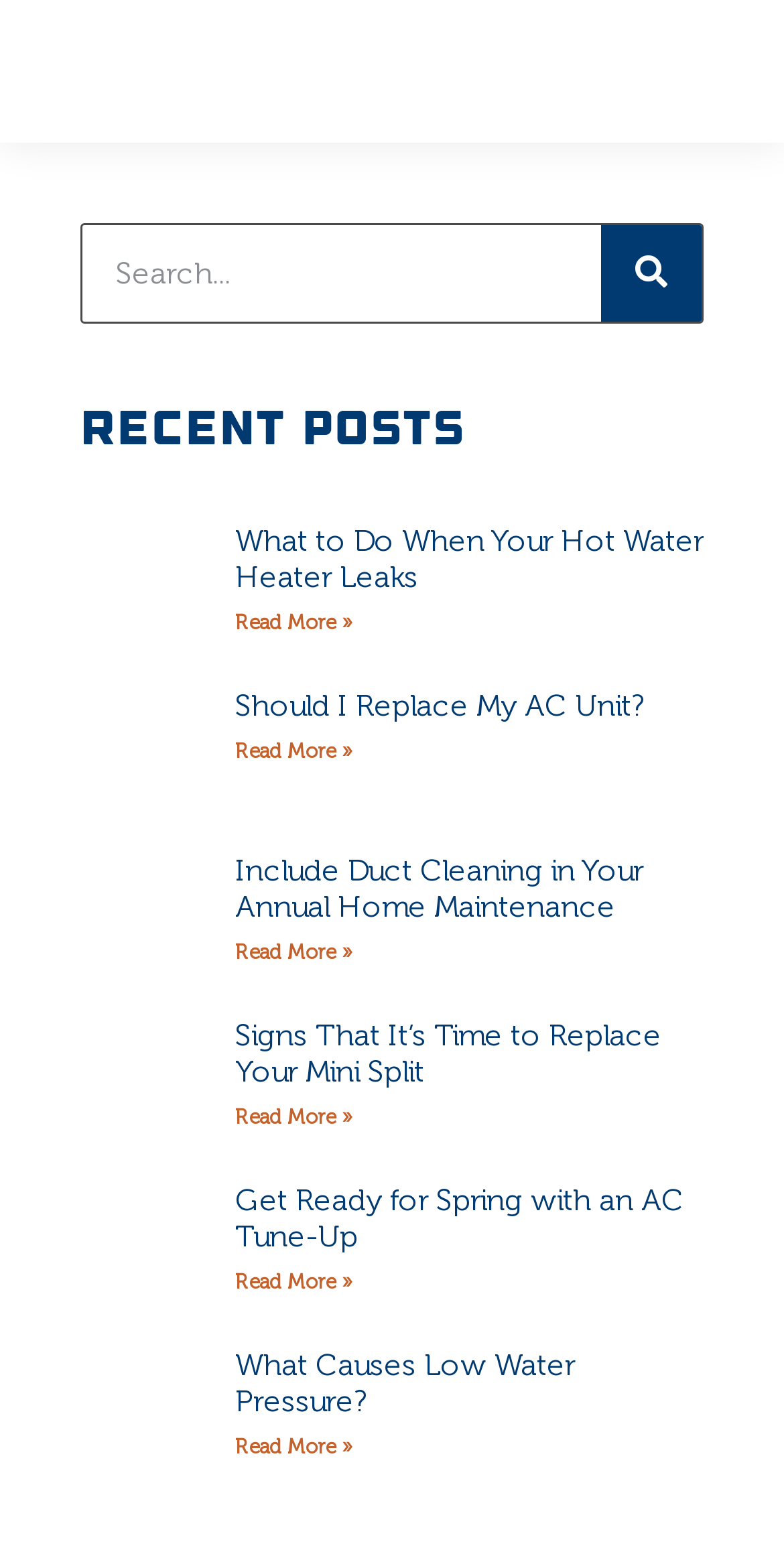What is the title of the first post?
Kindly offer a detailed explanation using the data available in the image.

The first post is an article with a heading that reads 'What to Do When Your Hot Water Heater Leaks'. This title is located below the 'Recent Posts' heading and is a link to the full article.